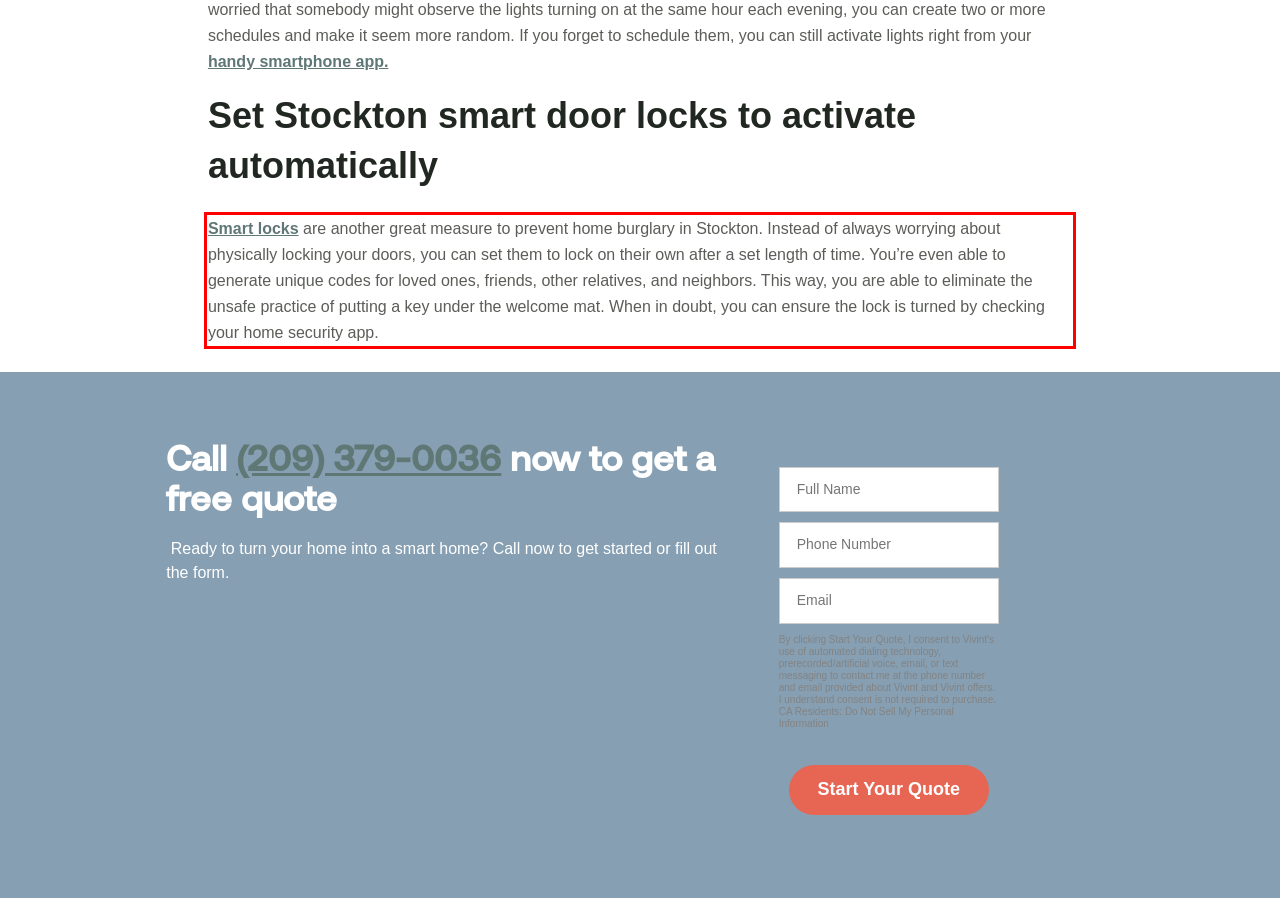Extract and provide the text found inside the red rectangle in the screenshot of the webpage.

Smart locks are another great measure to prevent home burglary in Stockton. Instead of always worrying about physically locking your doors, you can set them to lock on their own after a set length of time. You’re even able to generate unique codes for loved ones, friends, other relatives, and neighbors. This way, you are able to eliminate the unsafe practice of putting a key under the welcome mat. When in doubt, you can ensure the lock is turned by checking your home security app.